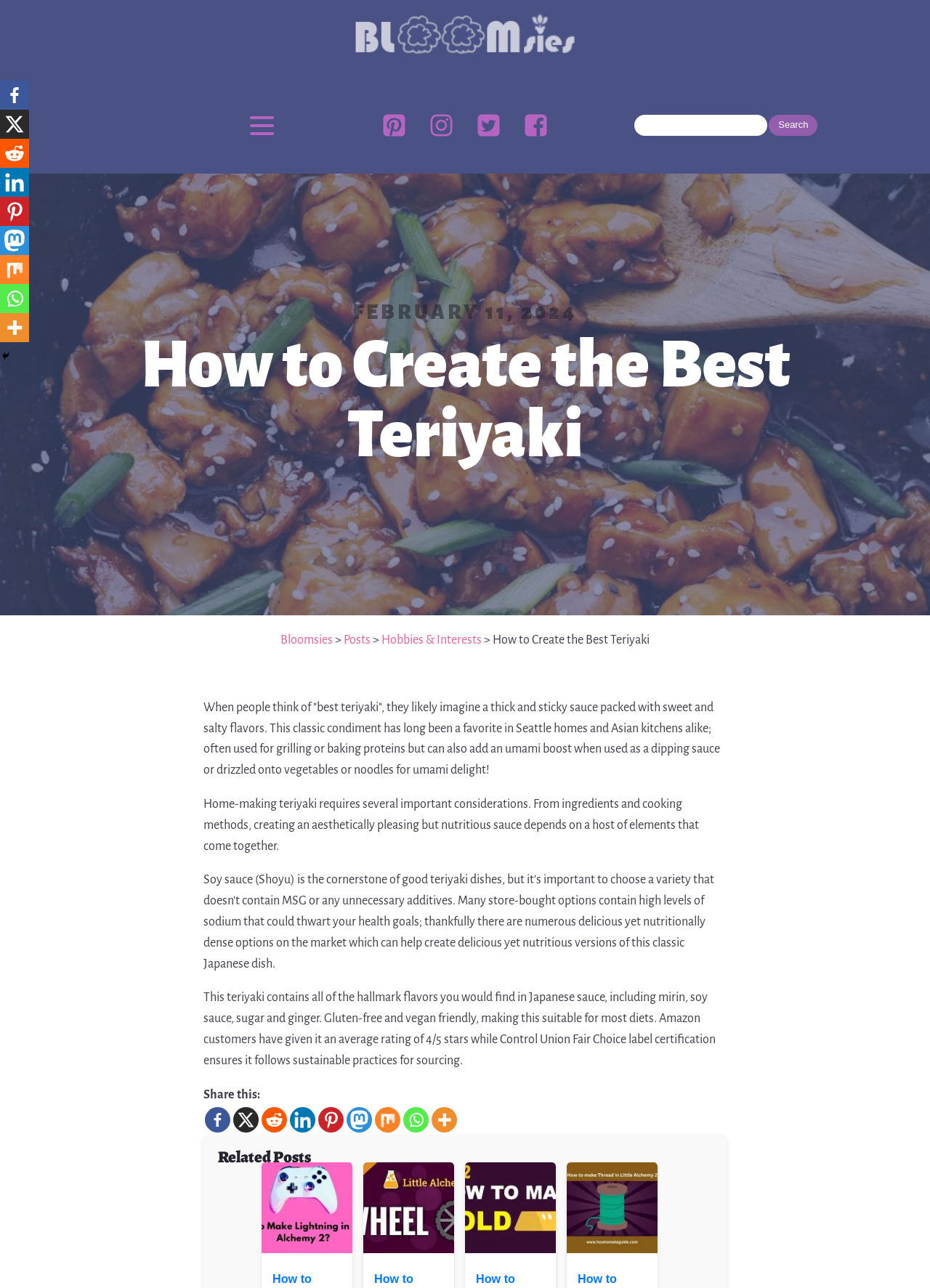Give a one-word or short-phrase answer to the following question: 
What is the average rating of the teriyaki sauce on Amazon?

4/5 stars